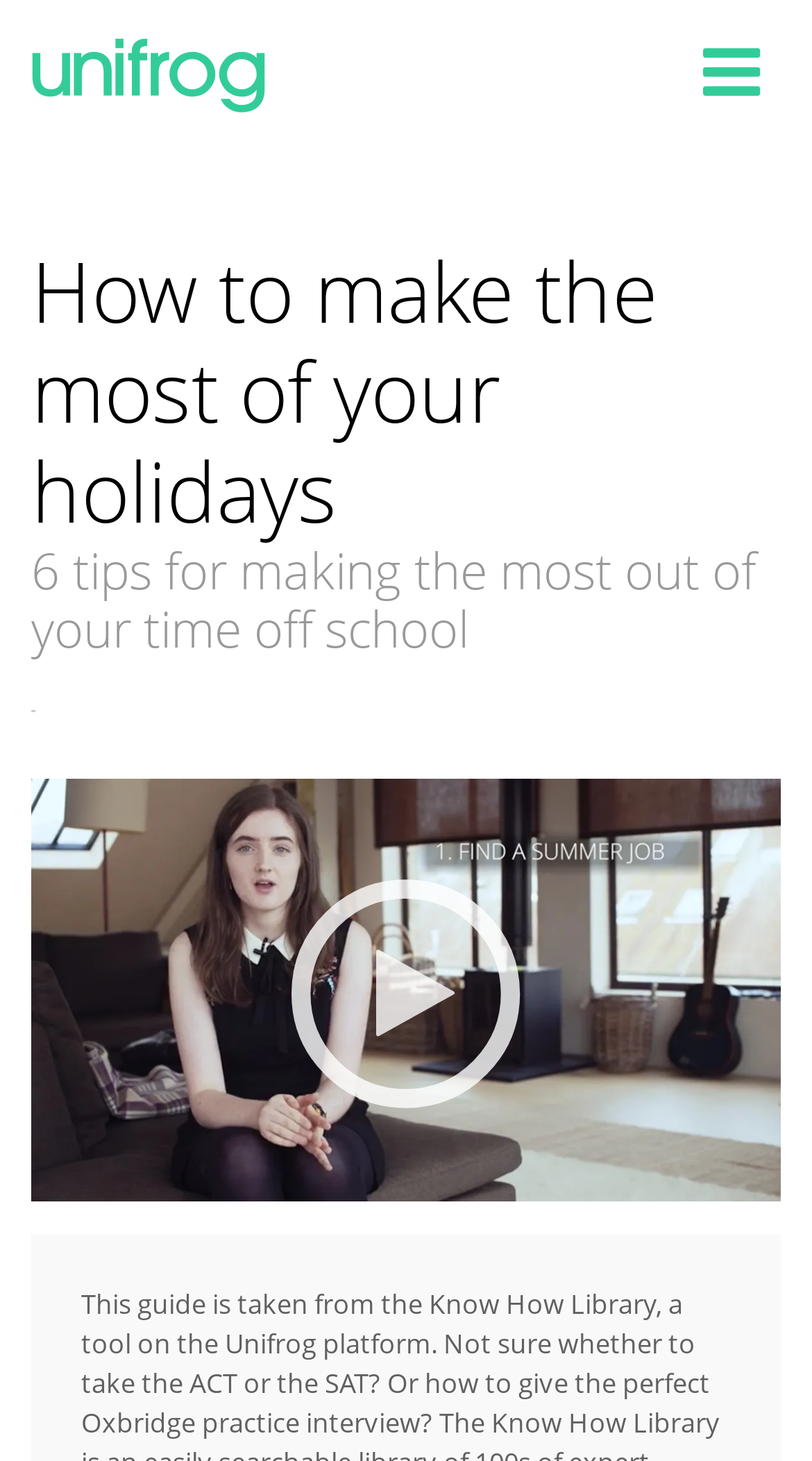Identify and provide the bounding box for the element described by: "aria-label="Toggle navigation"".

None